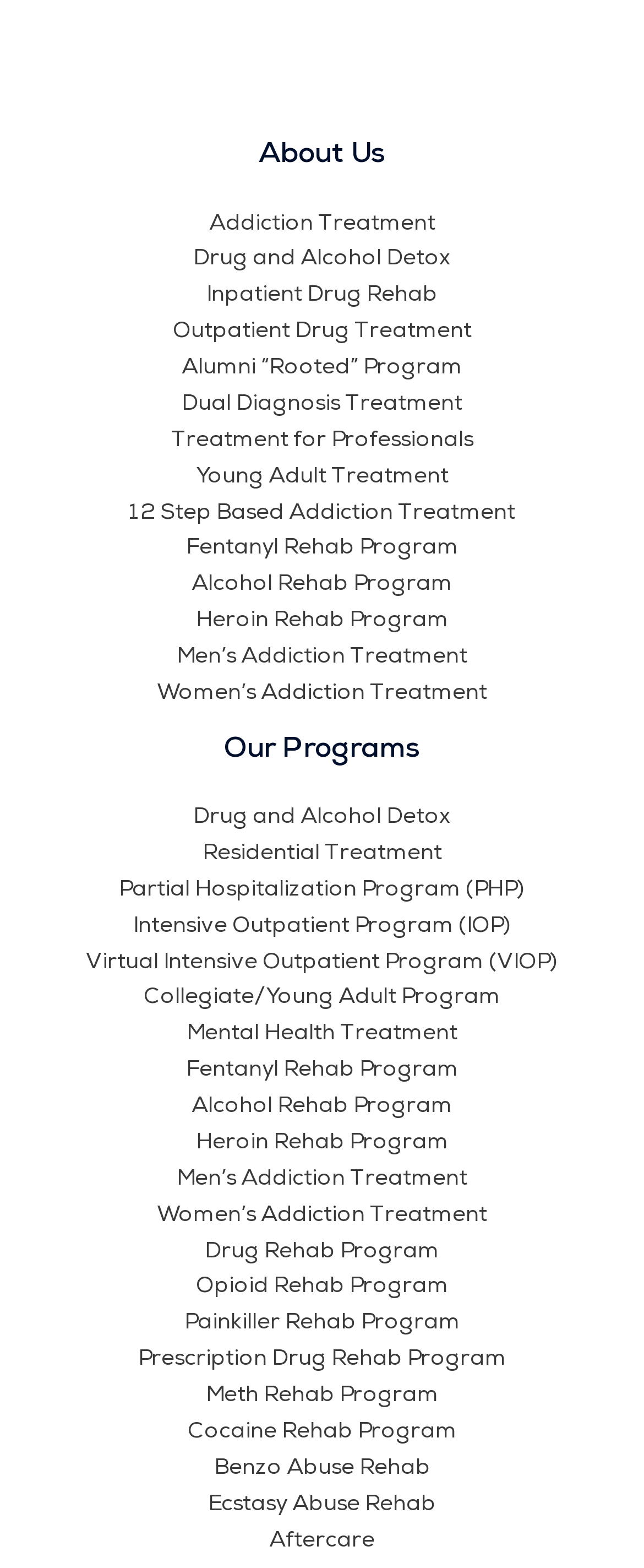Provide the bounding box coordinates of the UI element that matches the description: "Drug Rehab Program".

[0.318, 0.789, 0.682, 0.806]